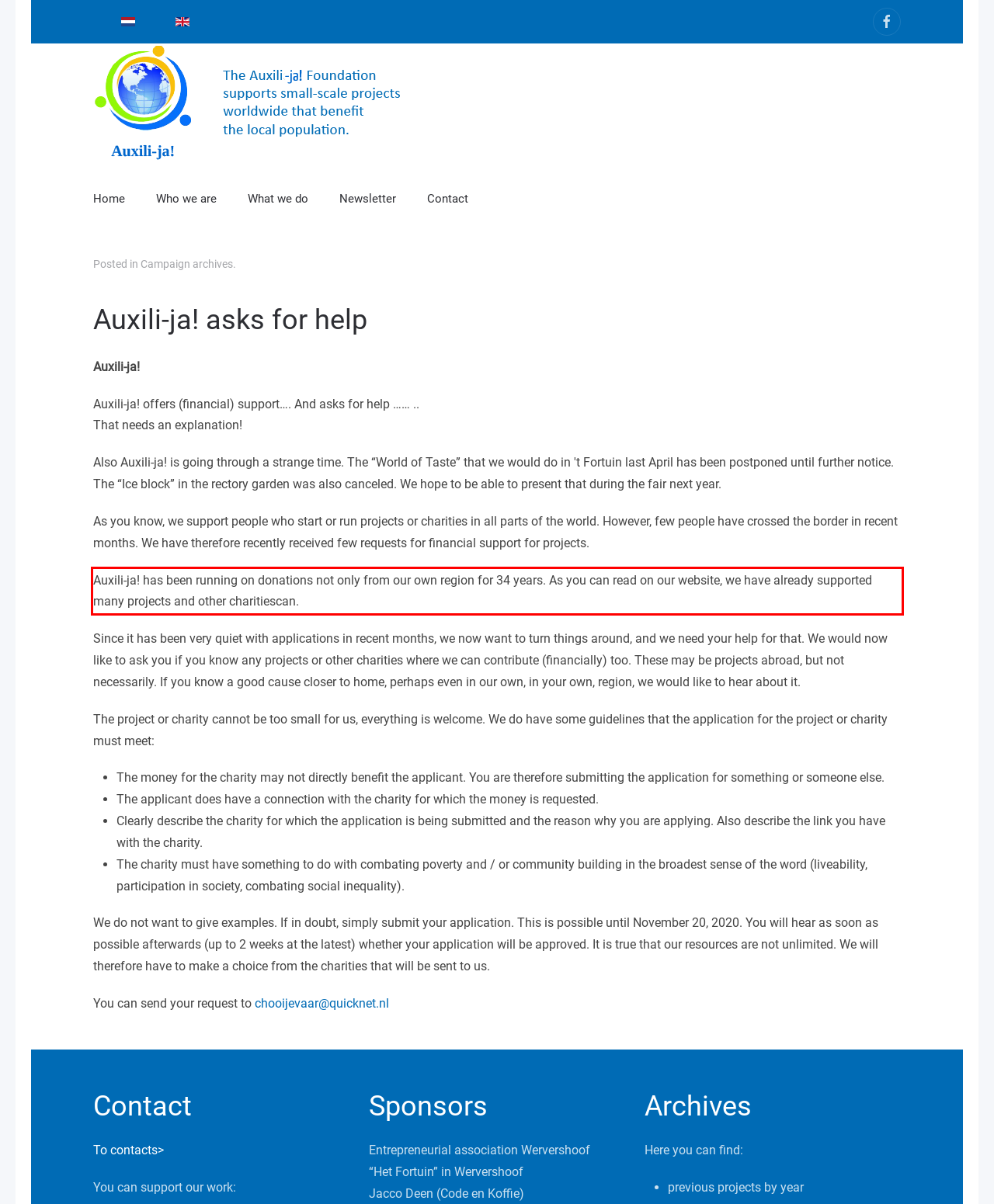You are given a screenshot of a webpage with a UI element highlighted by a red bounding box. Please perform OCR on the text content within this red bounding box.

Auxili-ja! has been running on donations not only from our own region for 34 years. As you can read on our website, we have already supported many projects and other charitiescan.